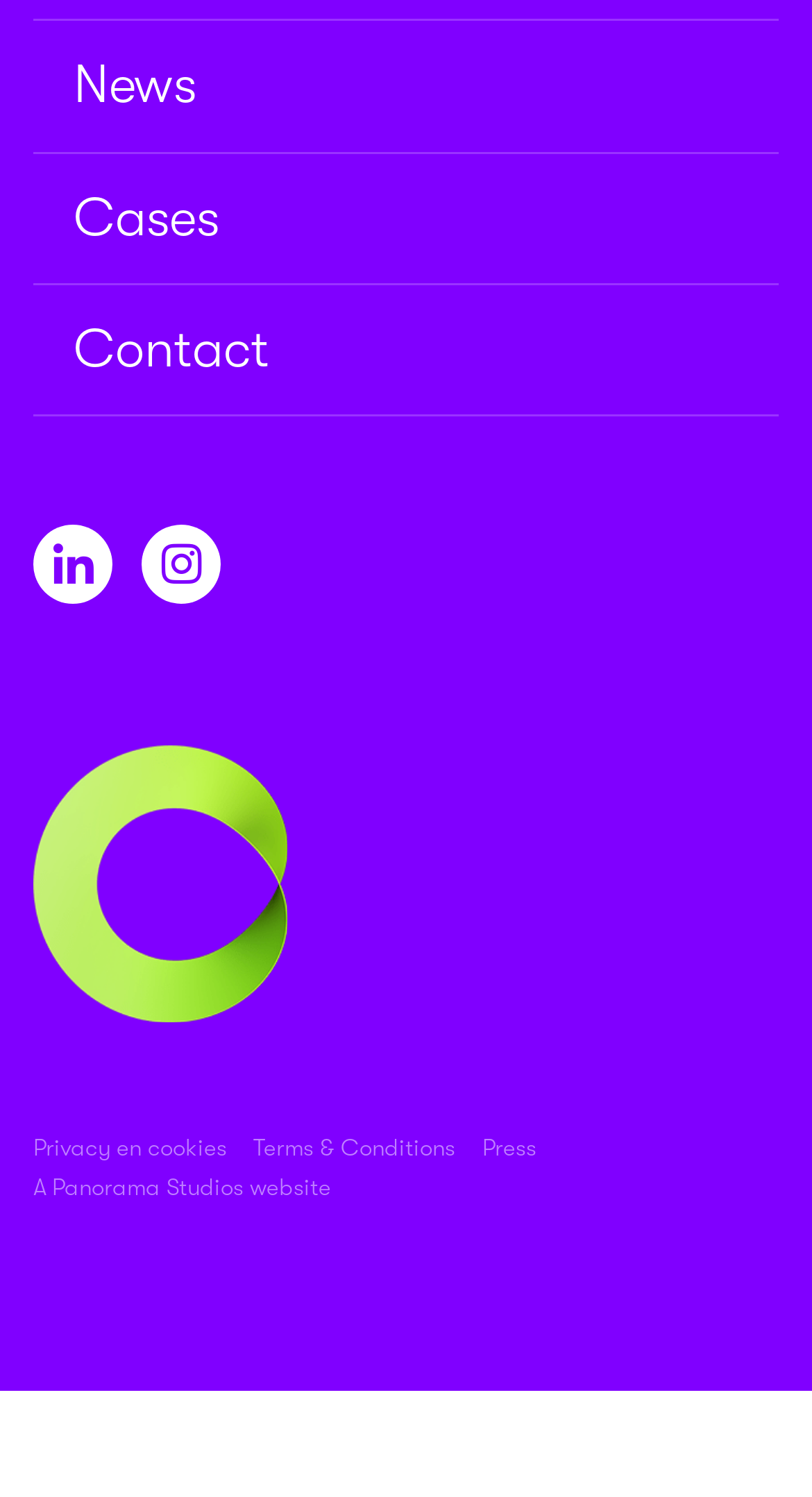Find the bounding box coordinates for the HTML element specified by: "Get in Touch".

None